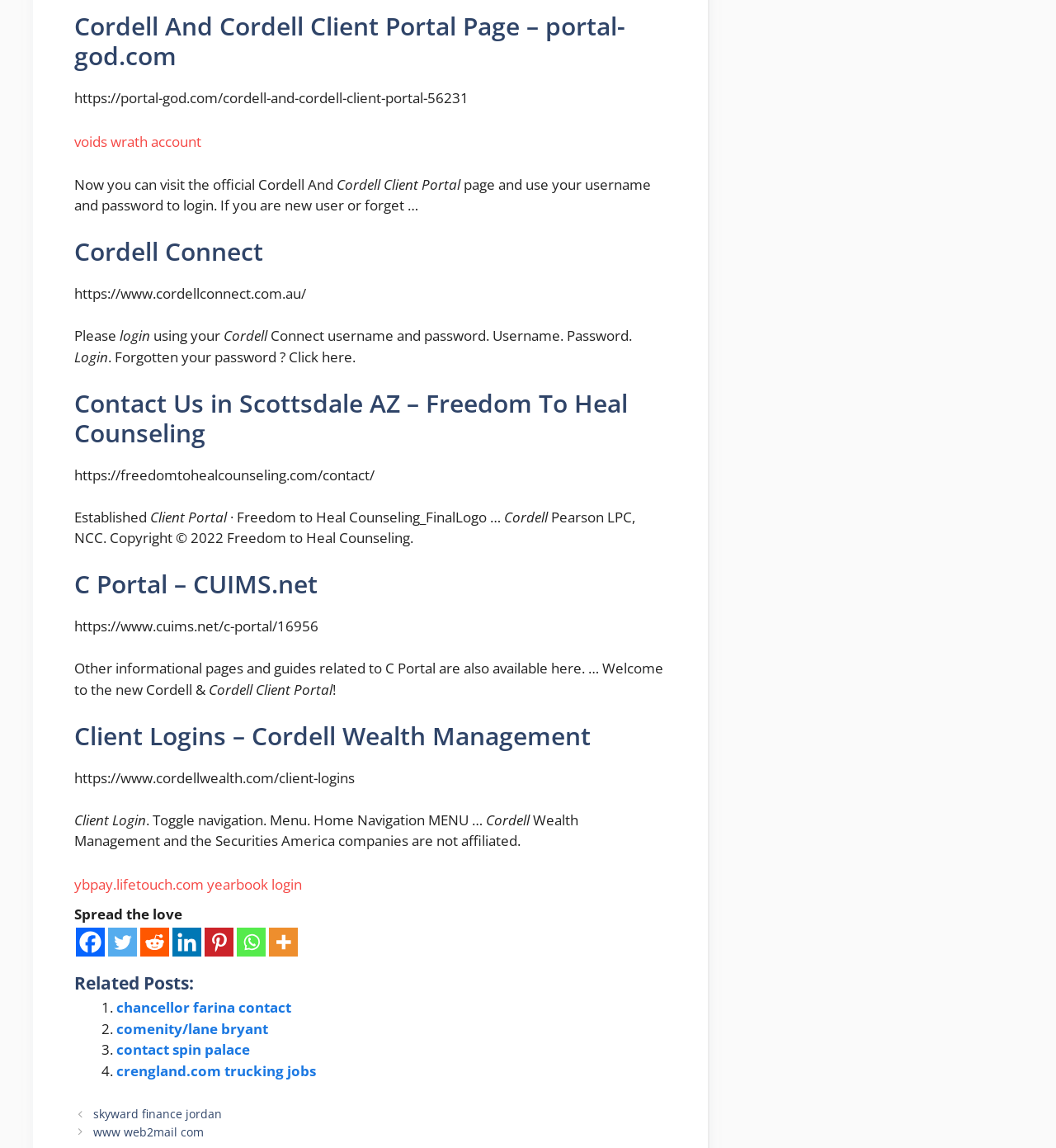Please provide the bounding box coordinates for the element that needs to be clicked to perform the instruction: "share on Facebook". The coordinates must consist of four float numbers between 0 and 1, formatted as [left, top, right, bottom].

[0.072, 0.808, 0.099, 0.833]